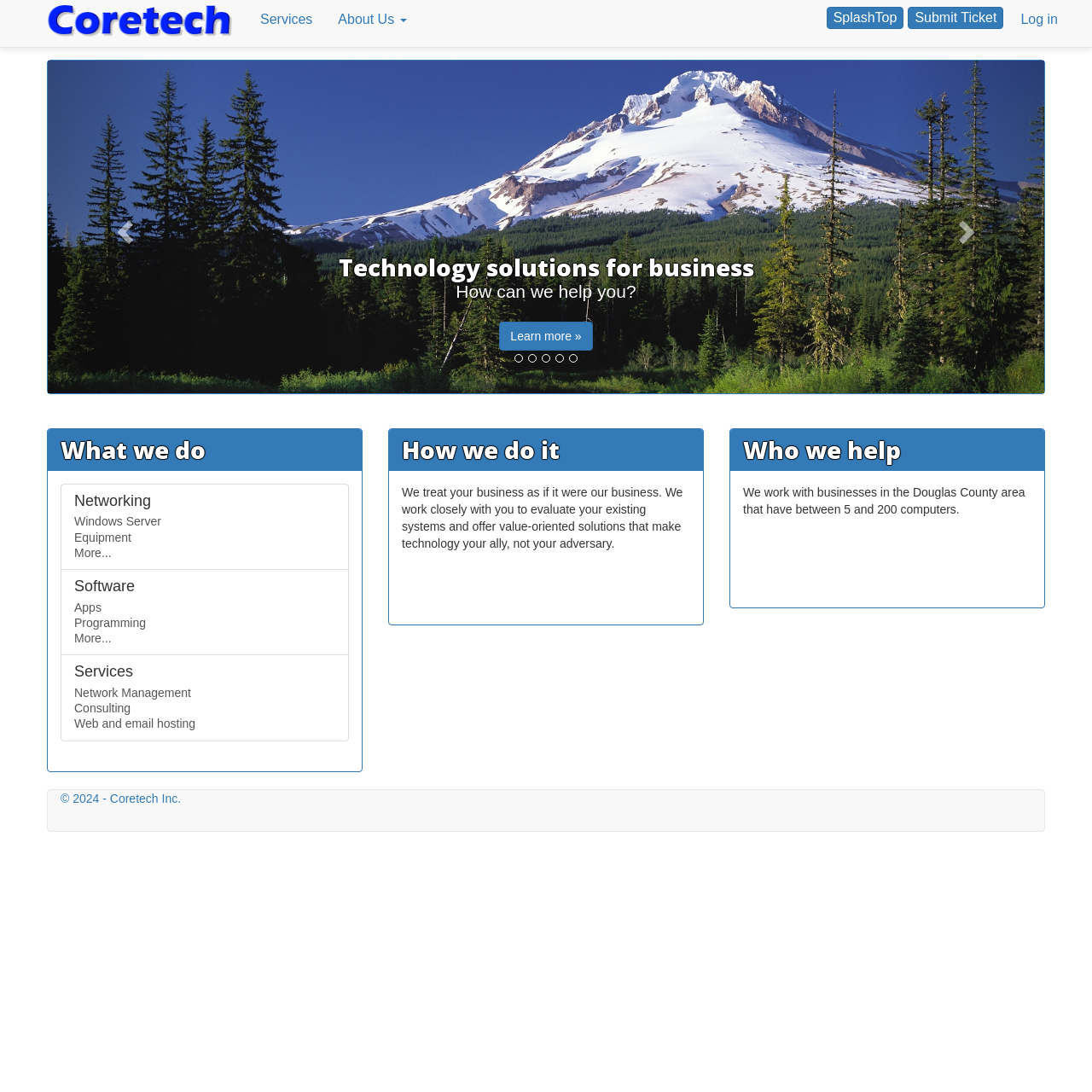Could you identify the text that serves as the heading for this webpage?

Technology solutions for business